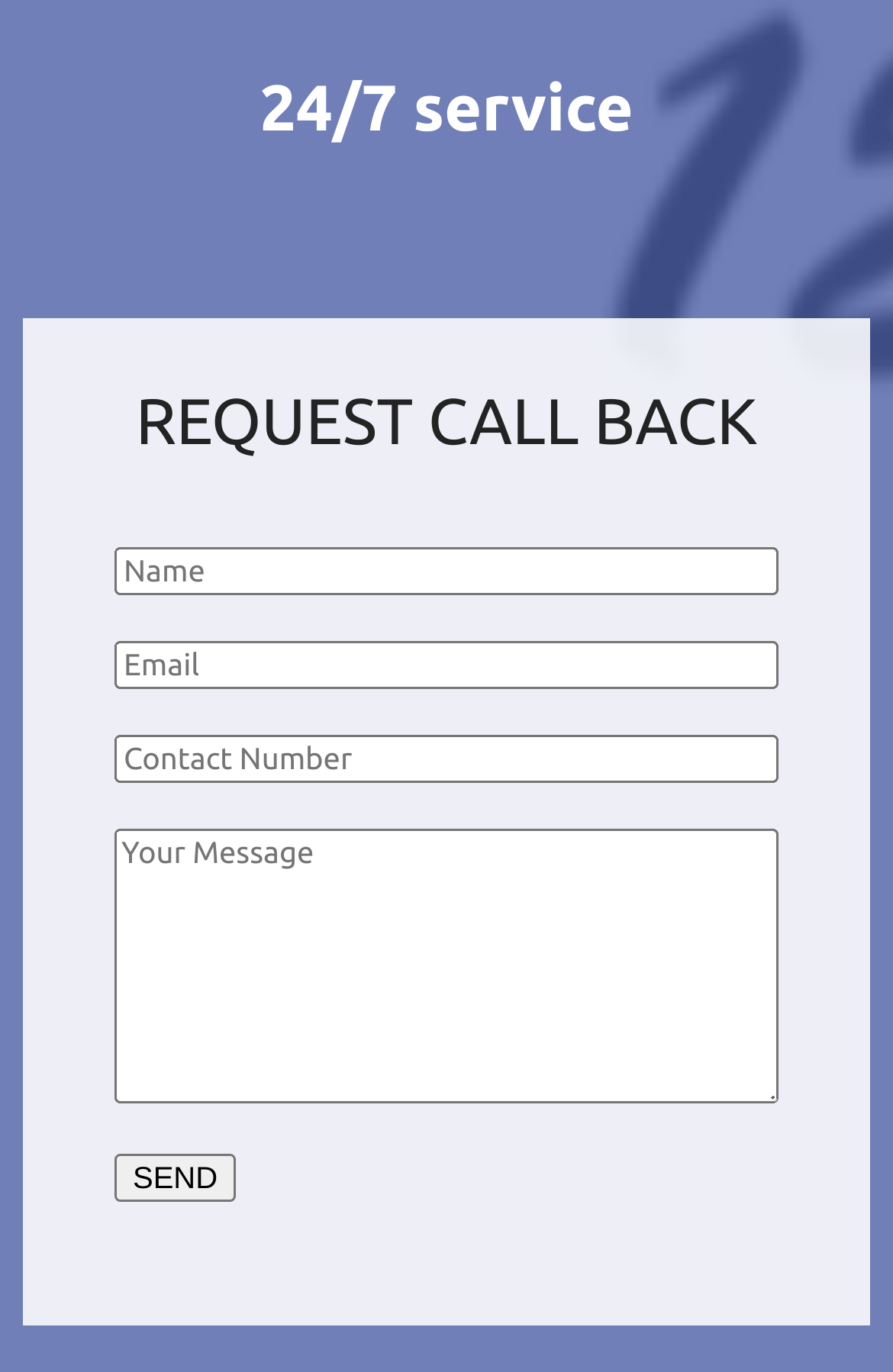Please provide a short answer using a single word or phrase for the question:
How many fields are required to be filled in the form?

3